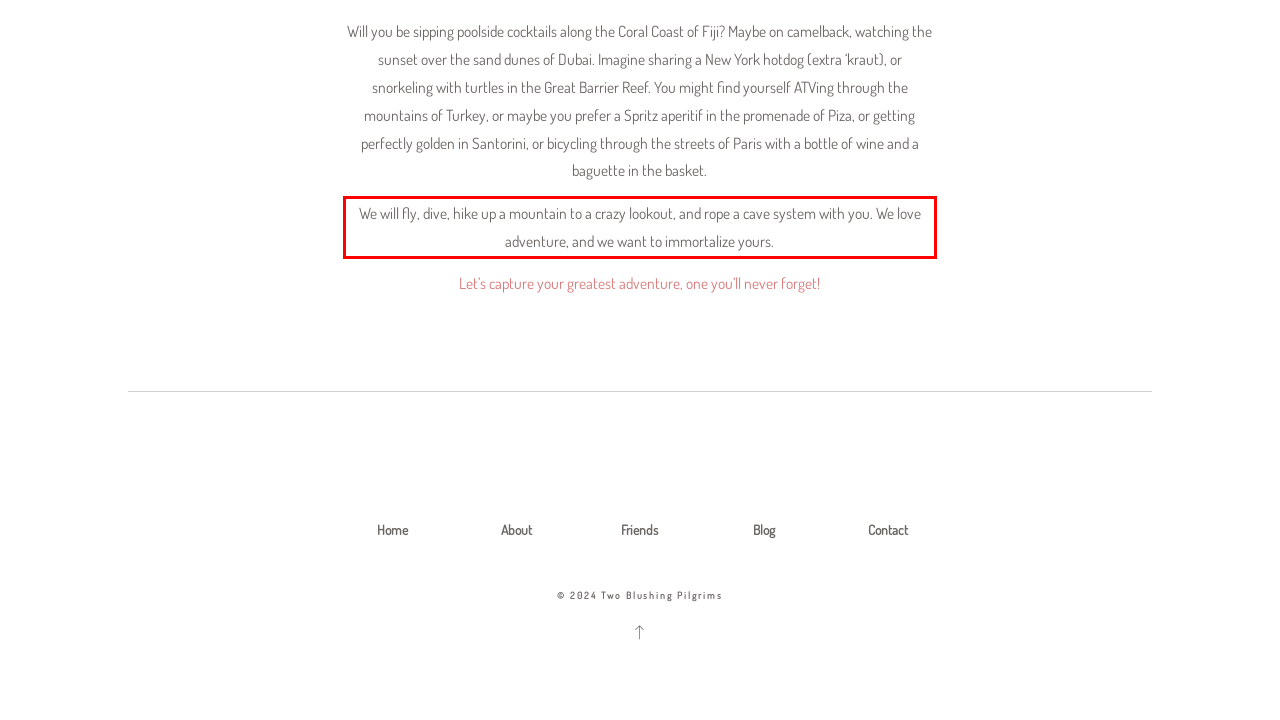Using the provided screenshot of a webpage, recognize the text inside the red rectangle bounding box by performing OCR.

We will fly, dive, hike up a mountain to a crazy lookout, and rope a cave system with you. We love adventure, and we want to immortalize yours.